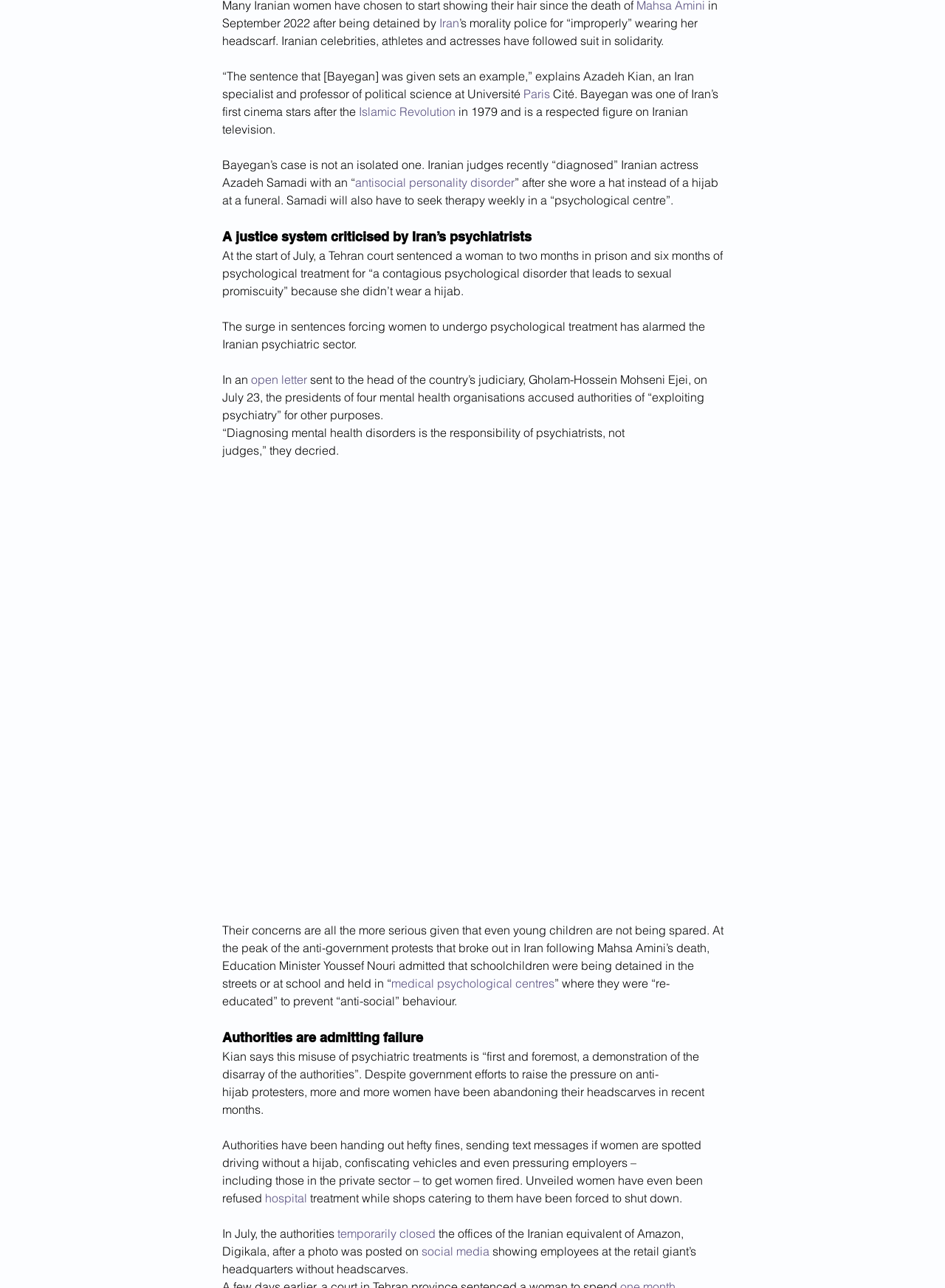Pinpoint the bounding box coordinates of the clickable area necessary to execute the following instruction: "Learn about the Islamic Revolution". The coordinates should be given as four float numbers between 0 and 1, namely [left, top, right, bottom].

[0.38, 0.081, 0.482, 0.092]